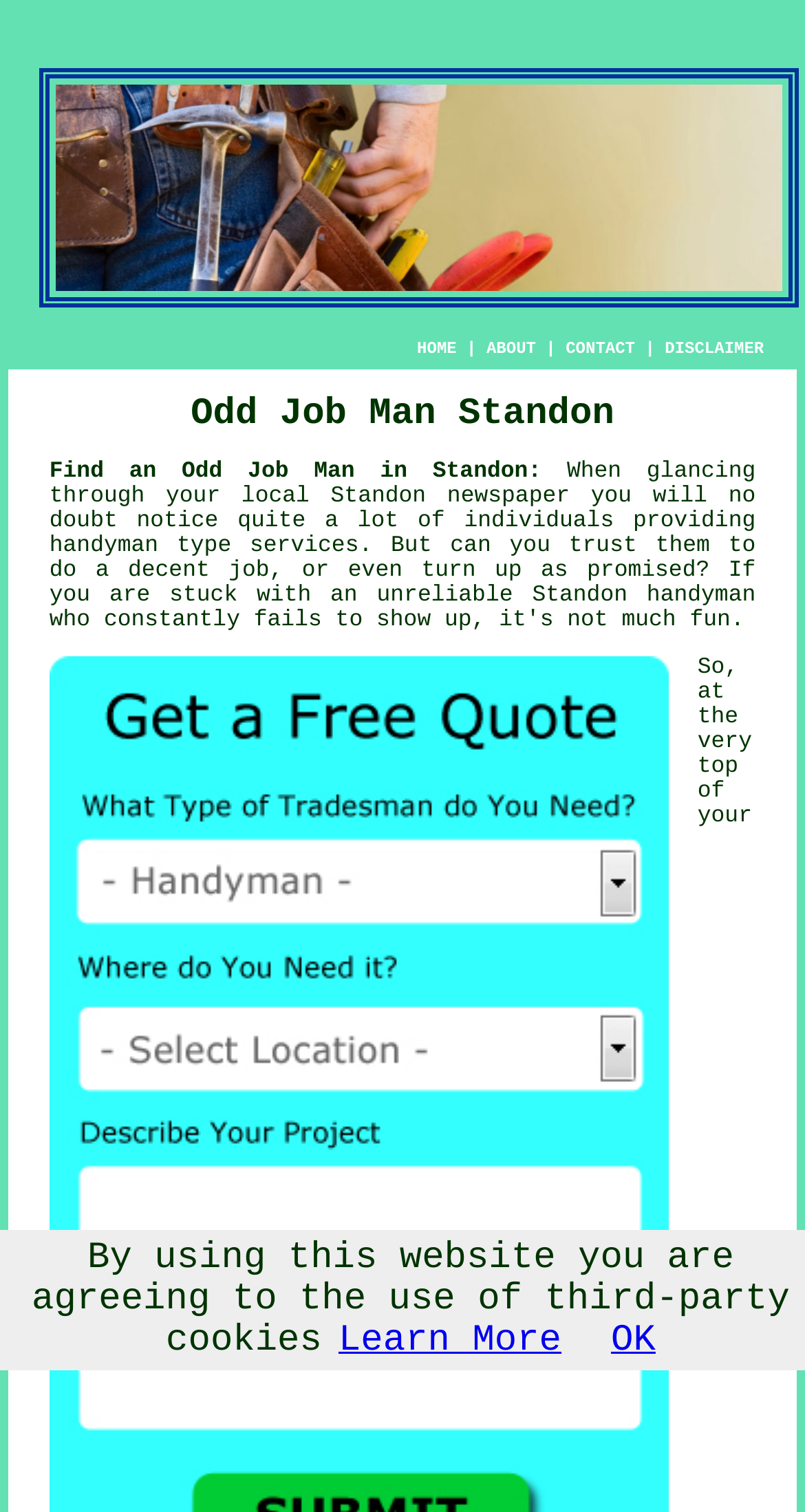Identify the bounding box coordinates necessary to click and complete the given instruction: "Click DISCLAIMER".

[0.826, 0.225, 0.949, 0.237]